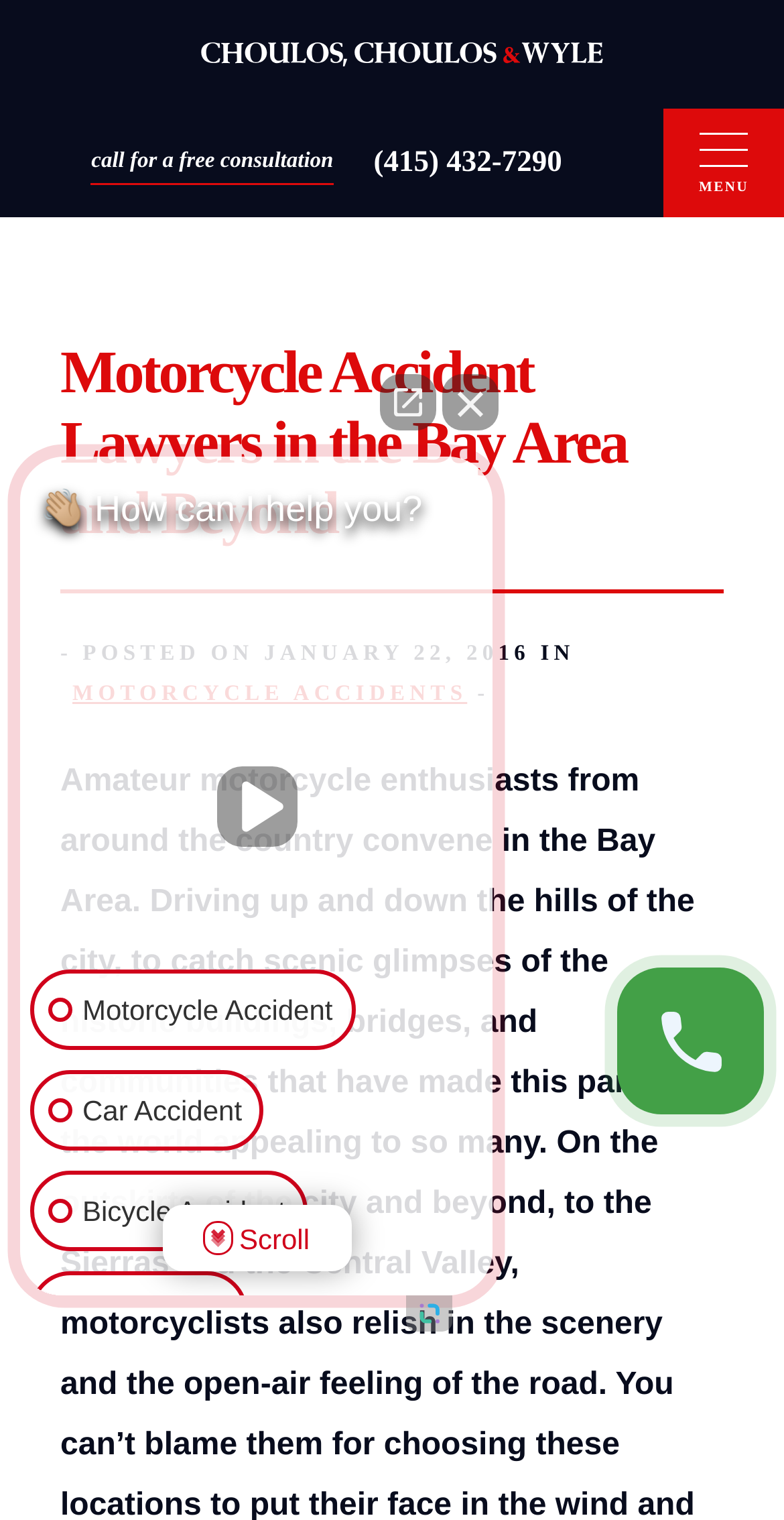What is the position of the site logo?
Can you offer a detailed and complete answer to this question?

I found the position of the site logo by looking at the bounding box coordinates of the image element with the description 'site-logo', which is located at [0.256, 0.028, 0.769, 0.044], indicating that it is at the top left of the page.